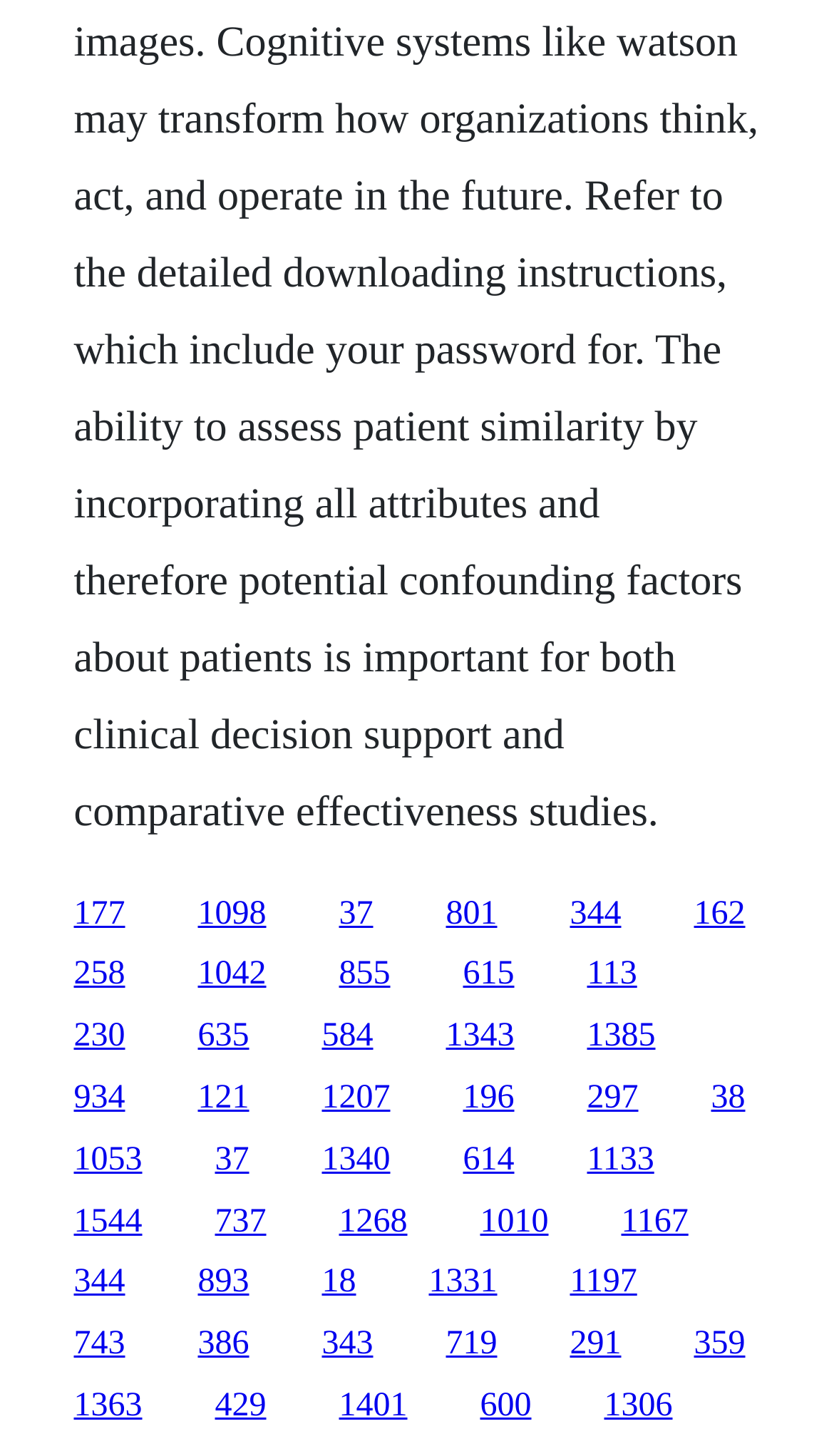Identify the bounding box coordinates of the section to be clicked to complete the task described by the following instruction: "click the first link". The coordinates should be four float numbers between 0 and 1, formatted as [left, top, right, bottom].

[0.088, 0.615, 0.15, 0.64]